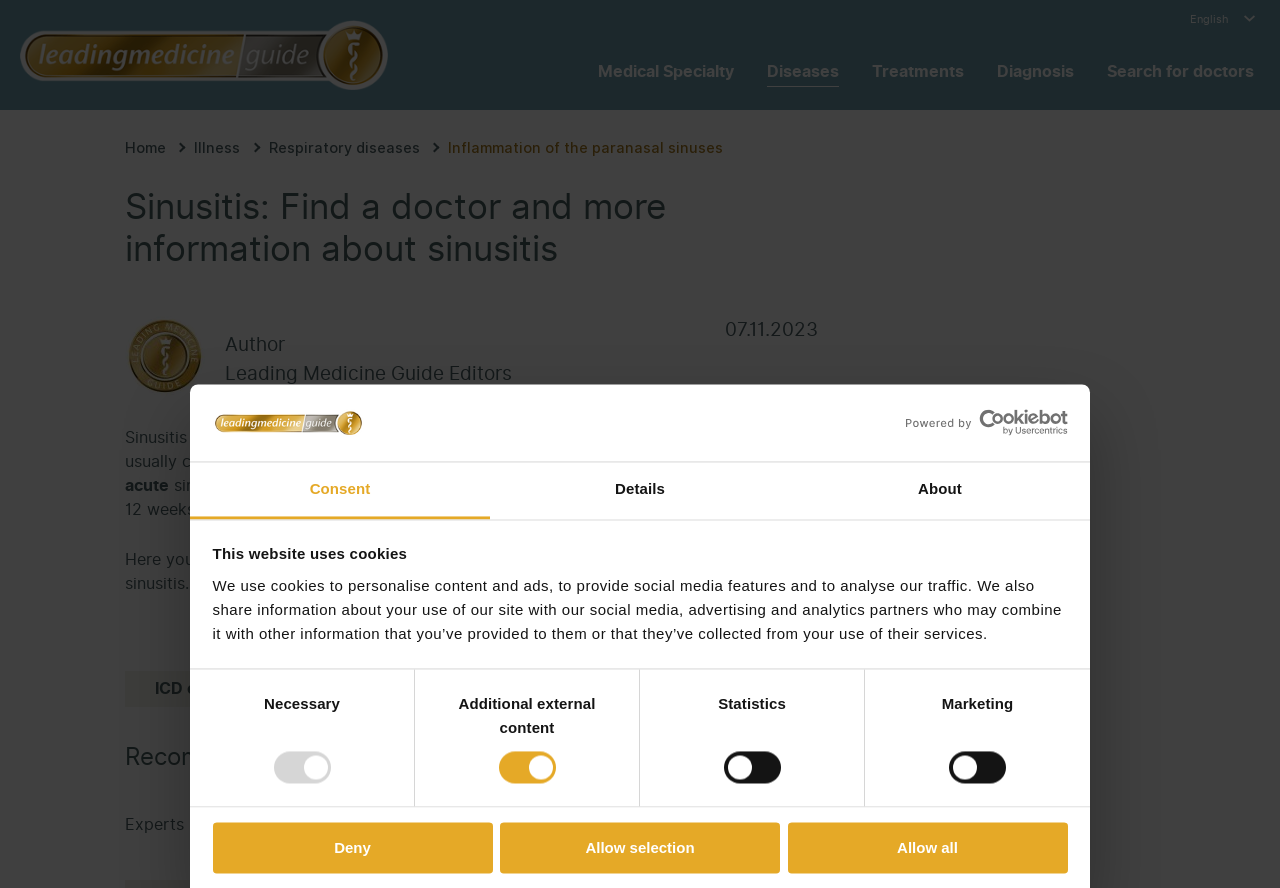Pinpoint the bounding box coordinates of the area that should be clicked to complete the following instruction: "Search for expertise, name, or affiliation". The coordinates must be given as four float numbers between 0 and 1, i.e., [left, top, right, bottom].

None